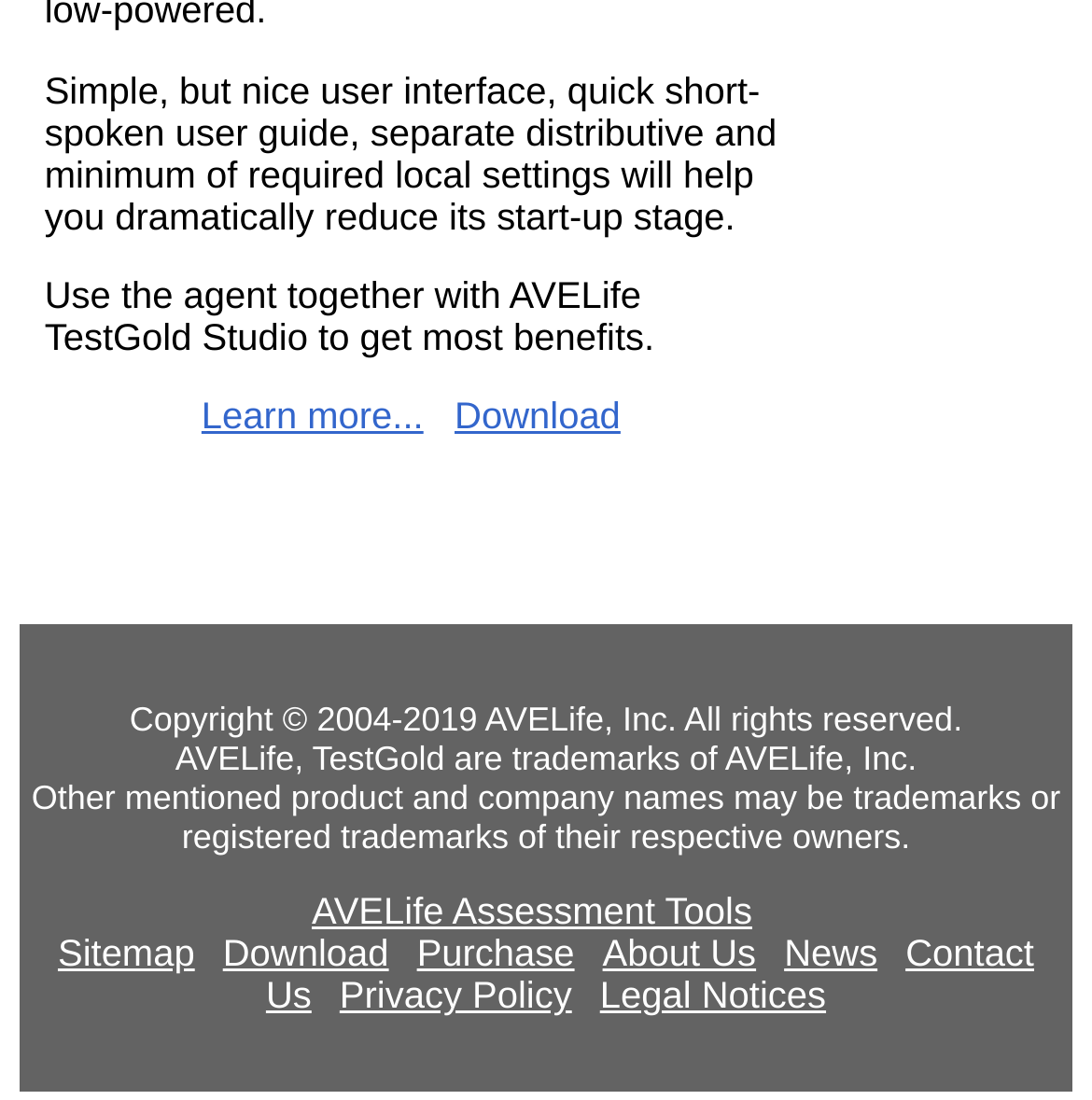Given the element description: "Learn more...", predict the bounding box coordinates of the UI element it refers to, using four float numbers between 0 and 1, i.e., [left, top, right, bottom].

[0.184, 0.36, 0.388, 0.398]